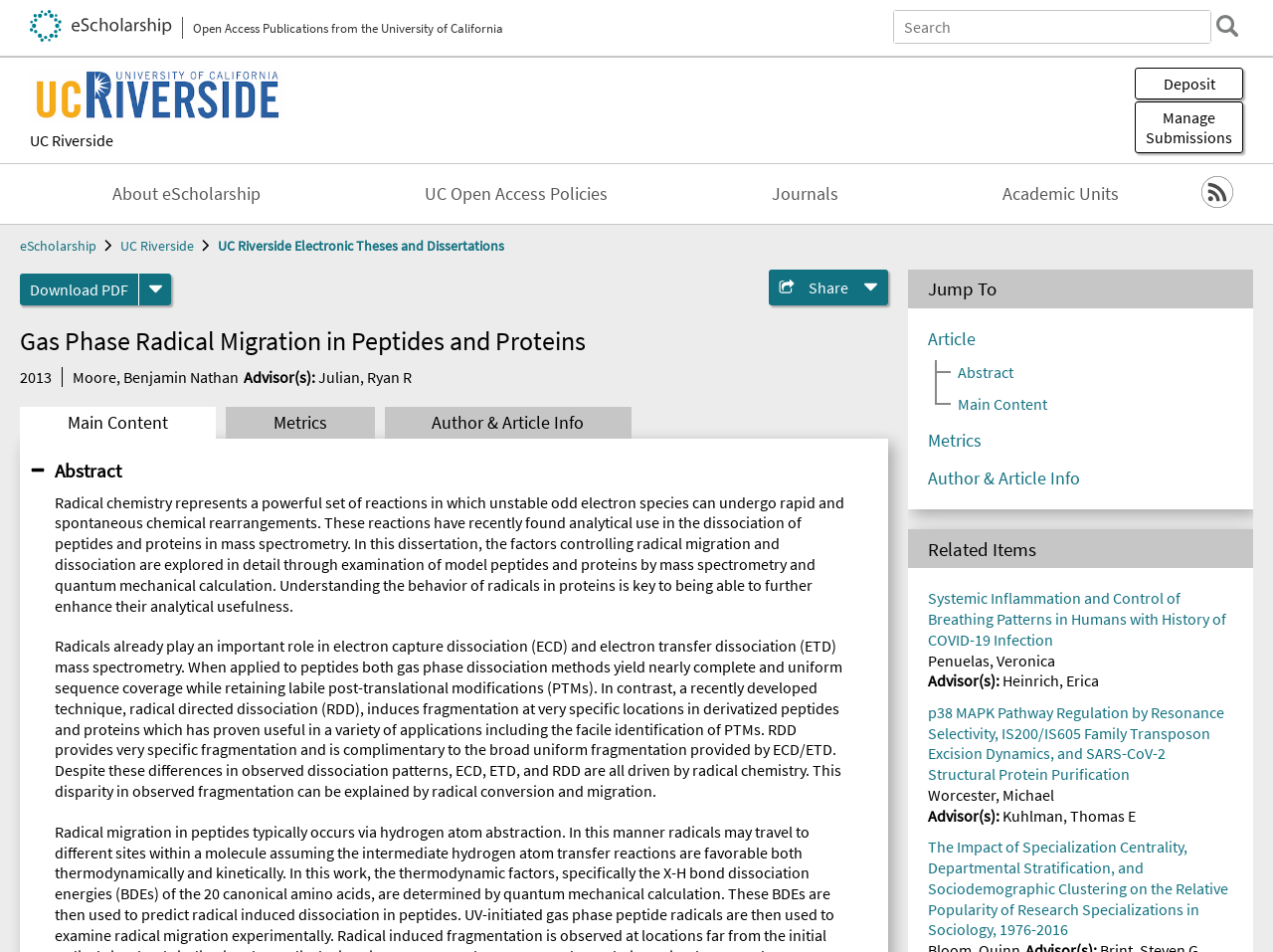Identify the bounding box coordinates of the area you need to click to perform the following instruction: "Search eScholarship".

[0.702, 0.011, 0.951, 0.045]